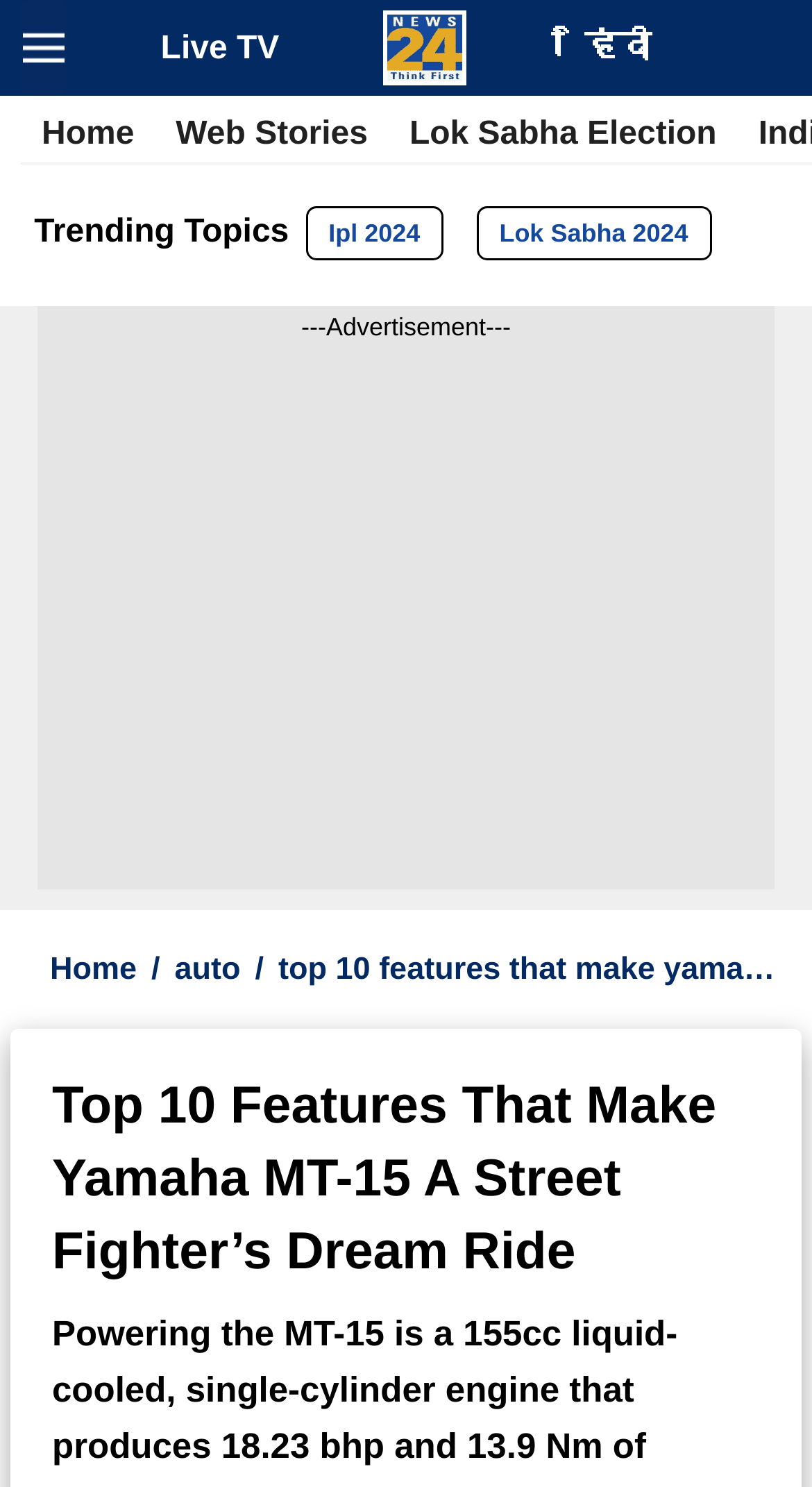Using the given element description, provide the bounding box coordinates (top-left x, top-left y, bottom-right x, bottom-right y) for the corresponding UI element in the screenshot: Live TV

[0.198, 0.021, 0.344, 0.044]